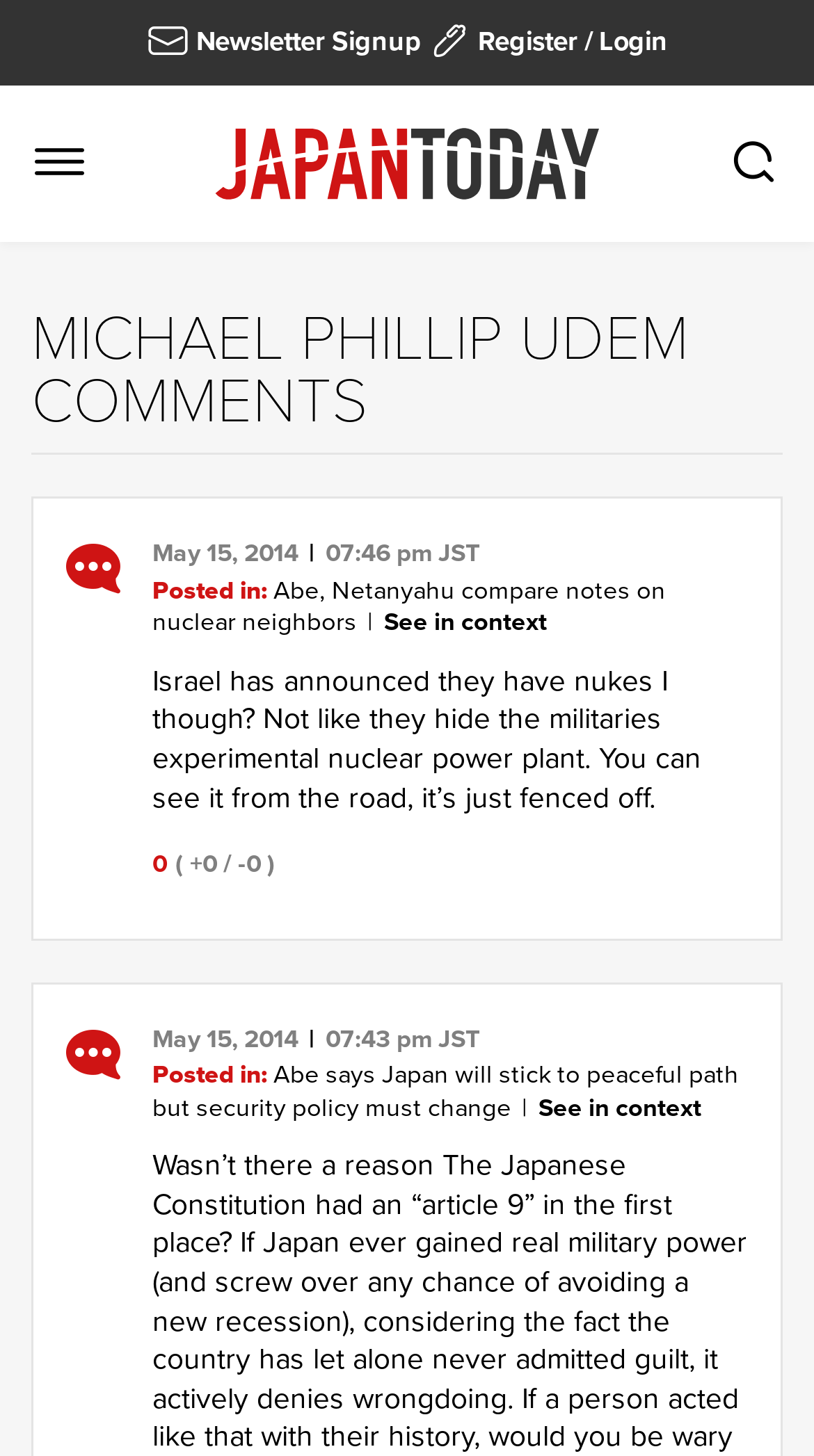What is the name of the newsletter signup icon?
Carefully examine the image and provide a detailed answer to the question.

I found the name by looking at the link element with the text 'uf10e Newsletter Signup'.